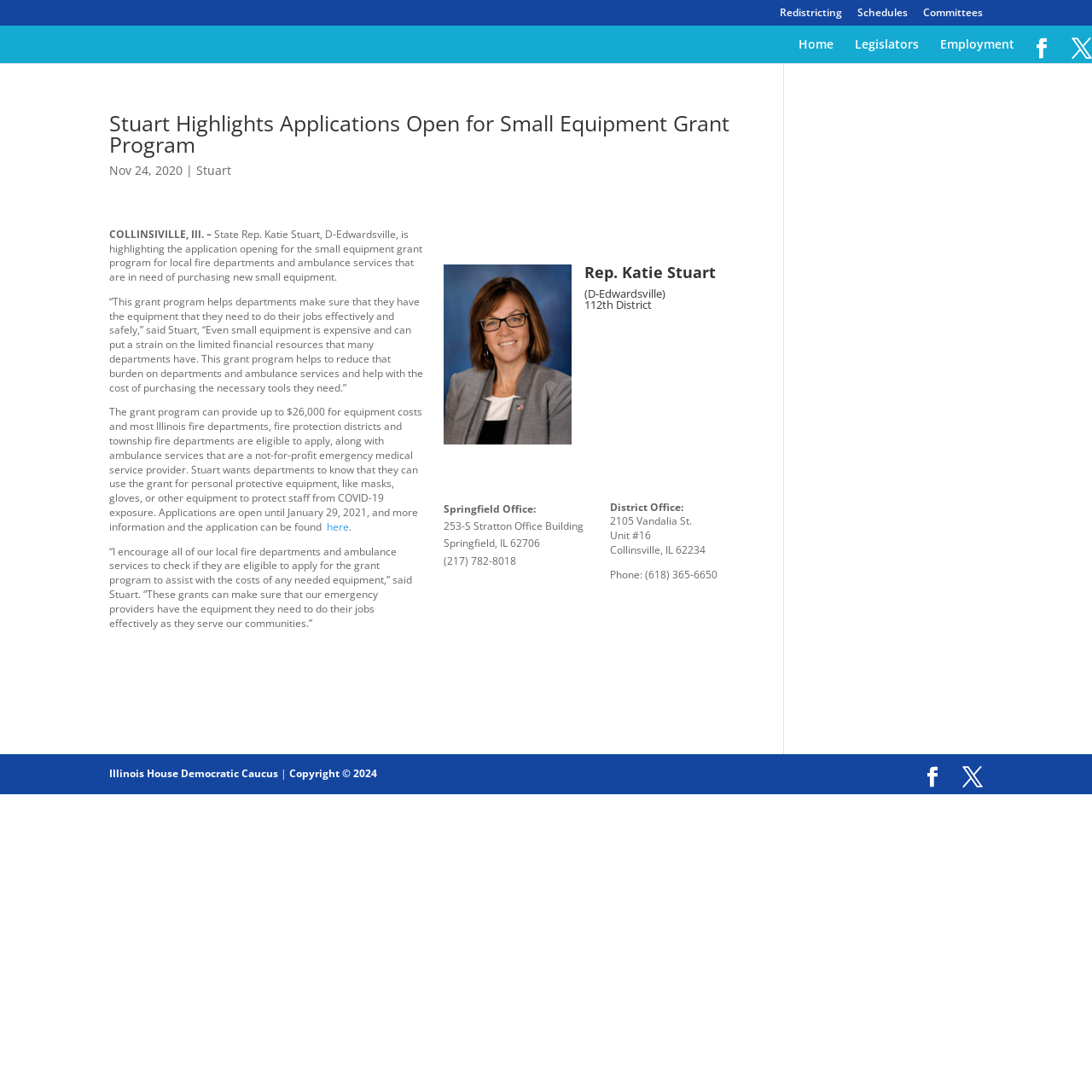Refer to the image and provide an in-depth answer to the question: 
What is the location of the district office of Rep. Katie Stuart?

The article provides the address of the district office as '2105 Vandalia St., Unit #16, Collinsville, IL 62234', indicating that the location of the district office is Collinsville, IL 62234.